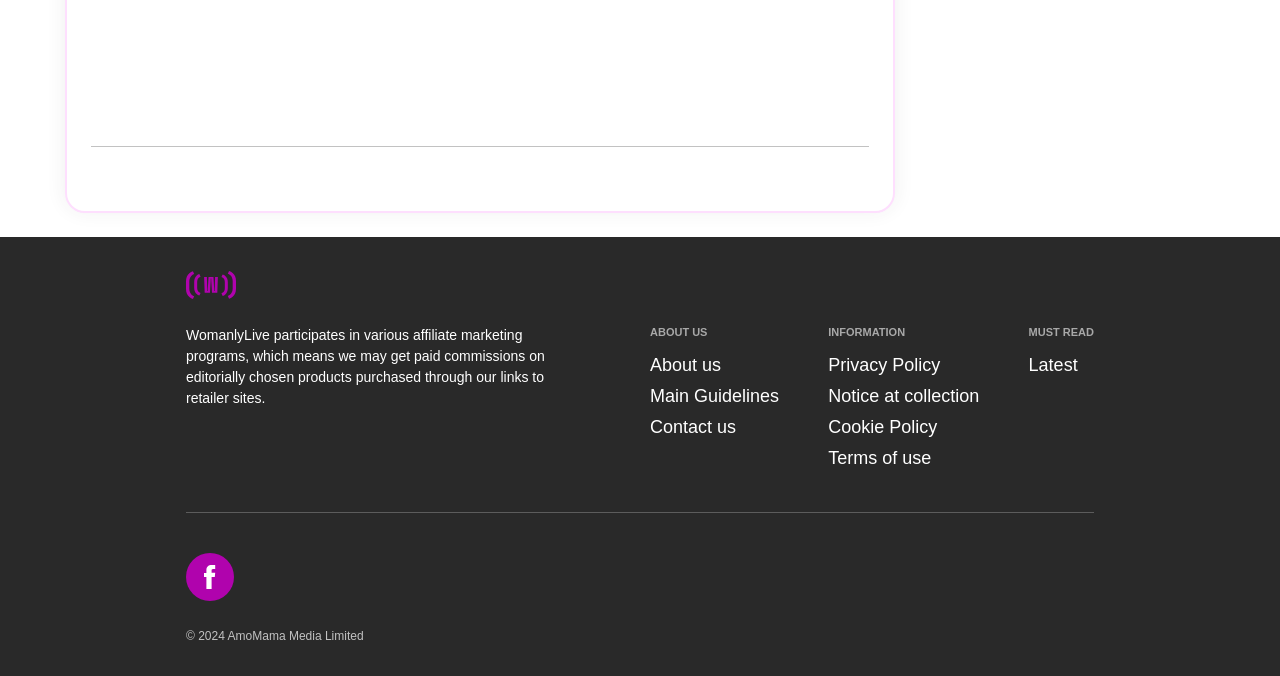Determine the bounding box coordinates (top-left x, top-left y, bottom-right x, bottom-right y) of the UI element described in the following text: aria-label="logo"

[0.145, 0.402, 0.855, 0.443]